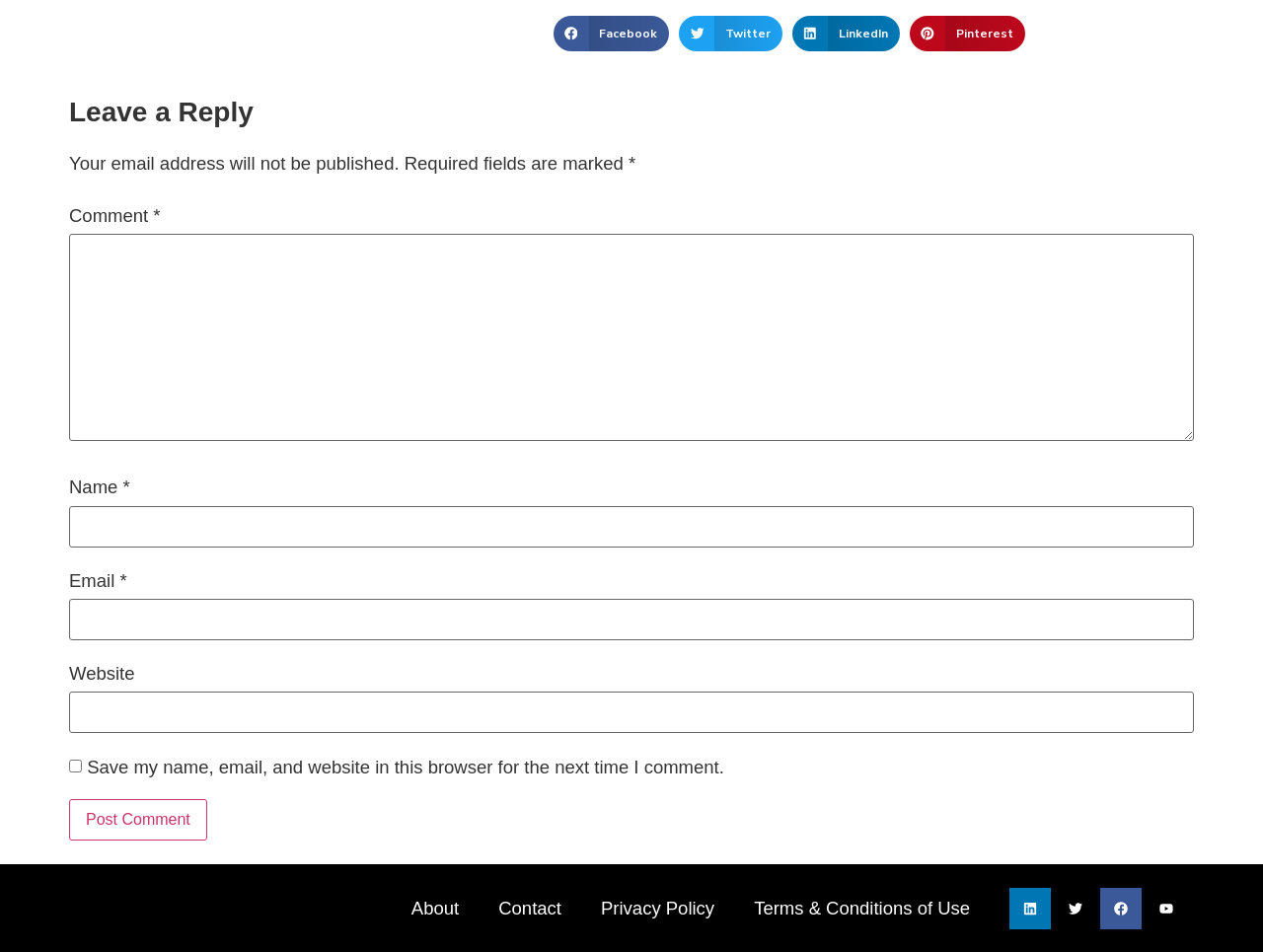Determine the bounding box coordinates of the UI element described below. Use the format (top-left x, top-left y, bottom-right x, bottom-right y) with floating point numbers between 0 and 1: parent_node: Email * aria-describedby="email-notes" name="email"

[0.055, 0.629, 0.945, 0.672]